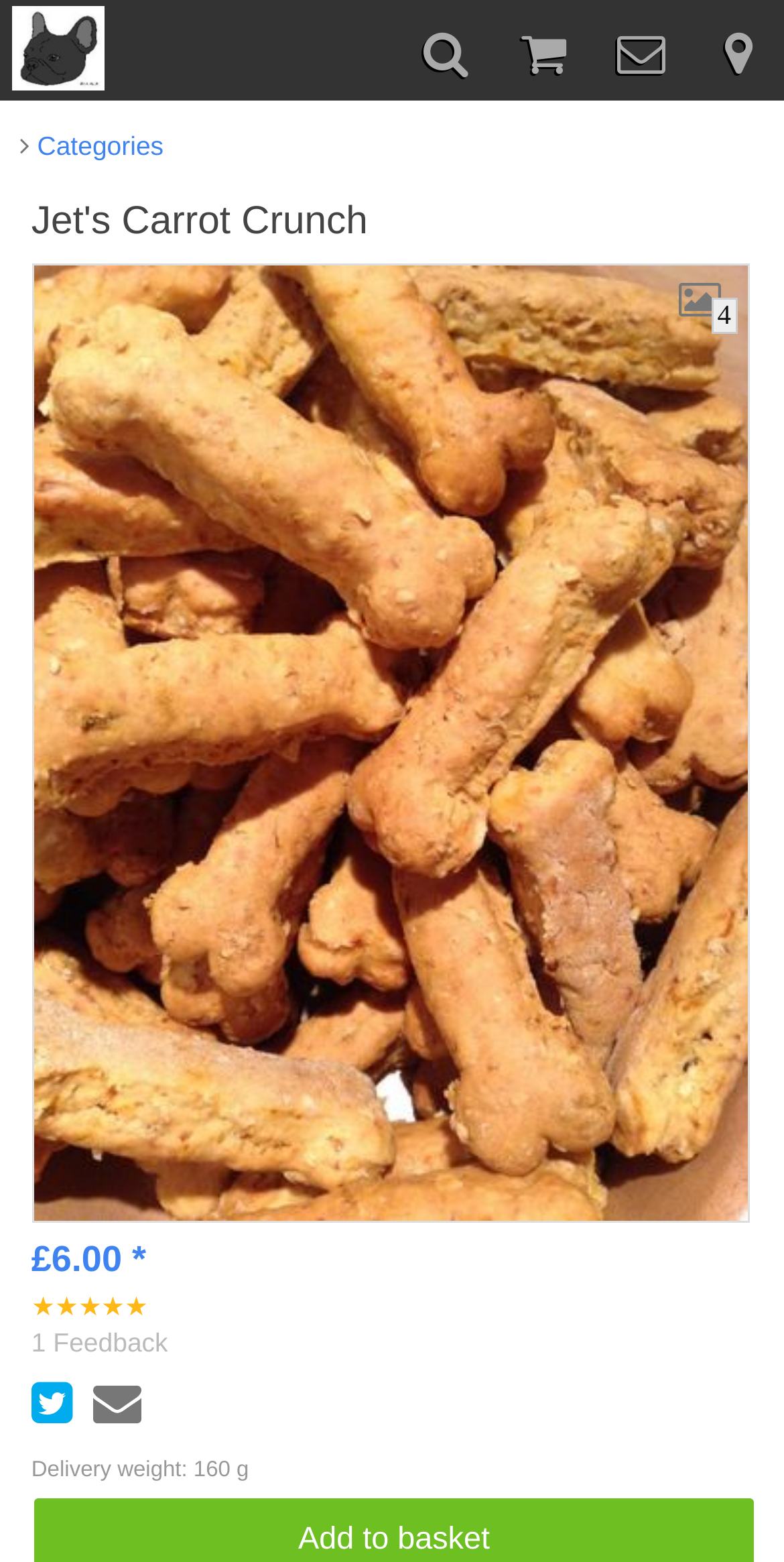Using the information in the image, give a detailed answer to the following question: How much does the dog biscuit cost?

I found the answer by looking at the link element with the text '£6.00 *' which is likely to be the price of the dog biscuit.